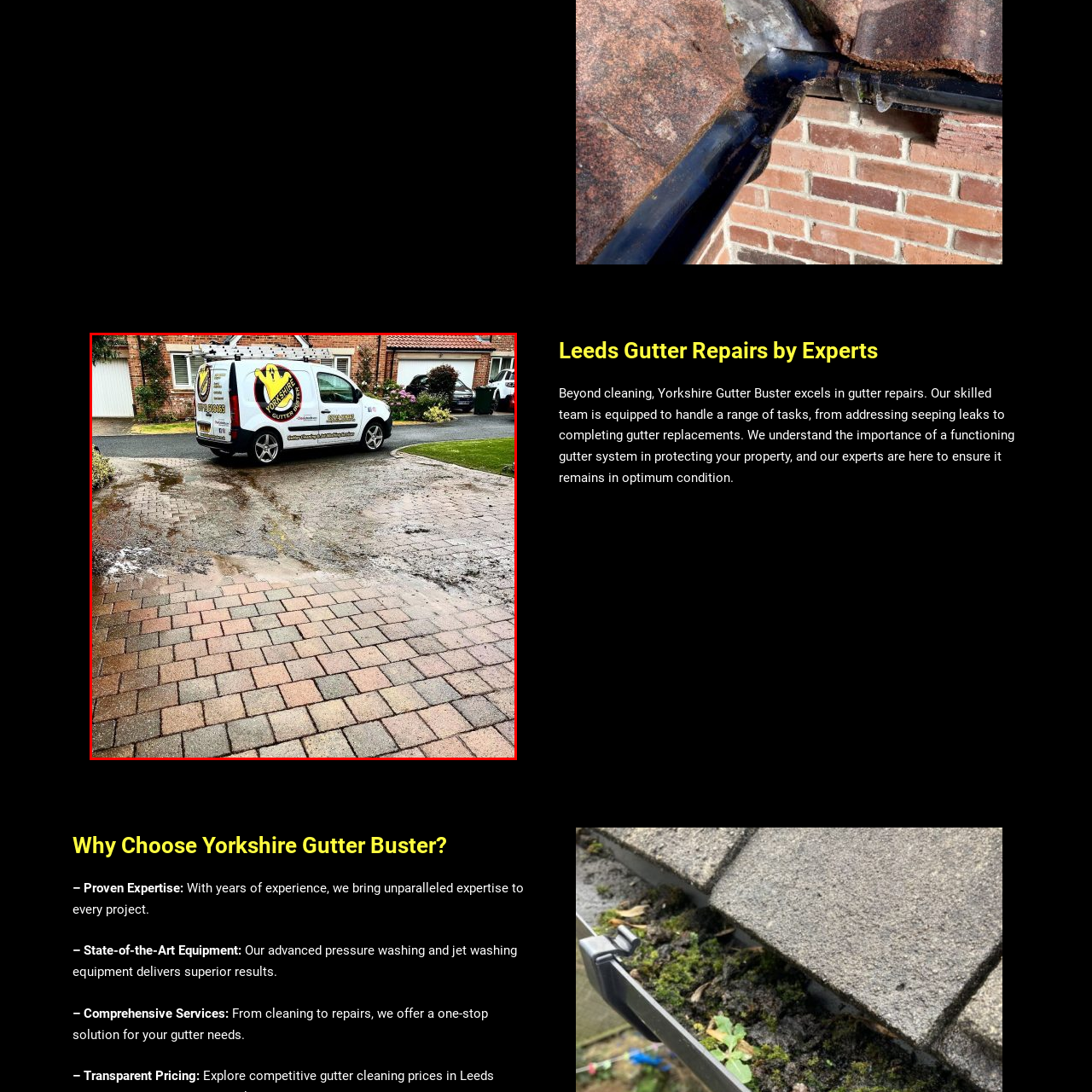Focus on the section within the red boundary and provide a detailed description.

The image showcases a Yorkshire Gutter Buster van parked on a cobbled driveway. The vehicle, prominently displaying the company's branding and logo, is slightly turned towards the viewer, emphasizing its identity. Surrounding the van is a wet, muddied area, indicative of recent rainfall or gutter maintenance activities. The backdrop features a residential setting with neat shrubbery and a glimpse of nearby houses, suggesting a community-focused service. This scene encapsulates the essence of Yorkshire Gutter Buster's expertise in gutter repairs, highlighting their commitment to maintaining optimal gutter systems for properties. The van's presence reinforces their role as a reliable choice for gutter cleaning and repairs in the area.